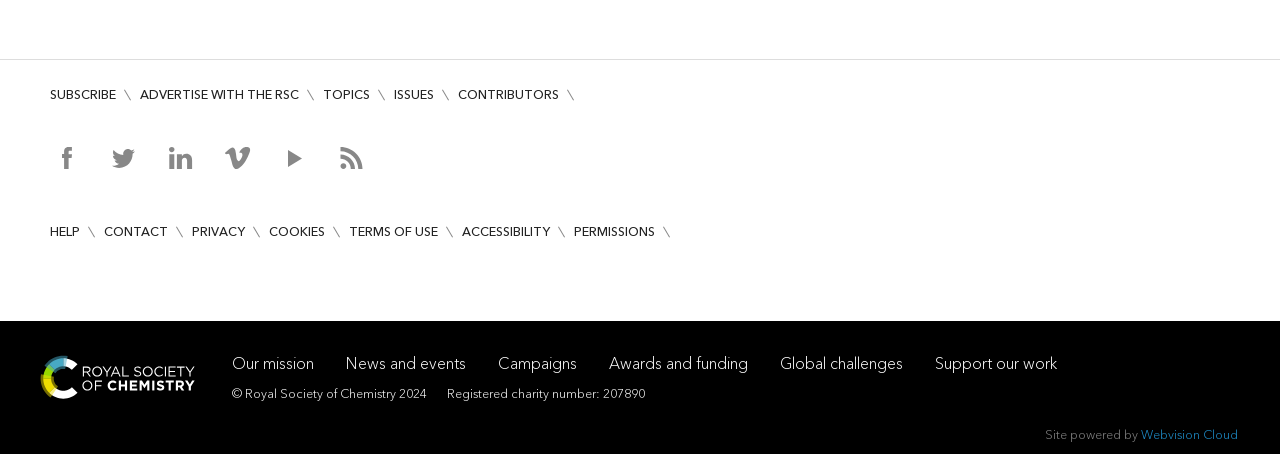Please determine the bounding box coordinates for the element that should be clicked to follow these instructions: "Contact the Royal Society of Chemistry".

[0.081, 0.493, 0.131, 0.526]